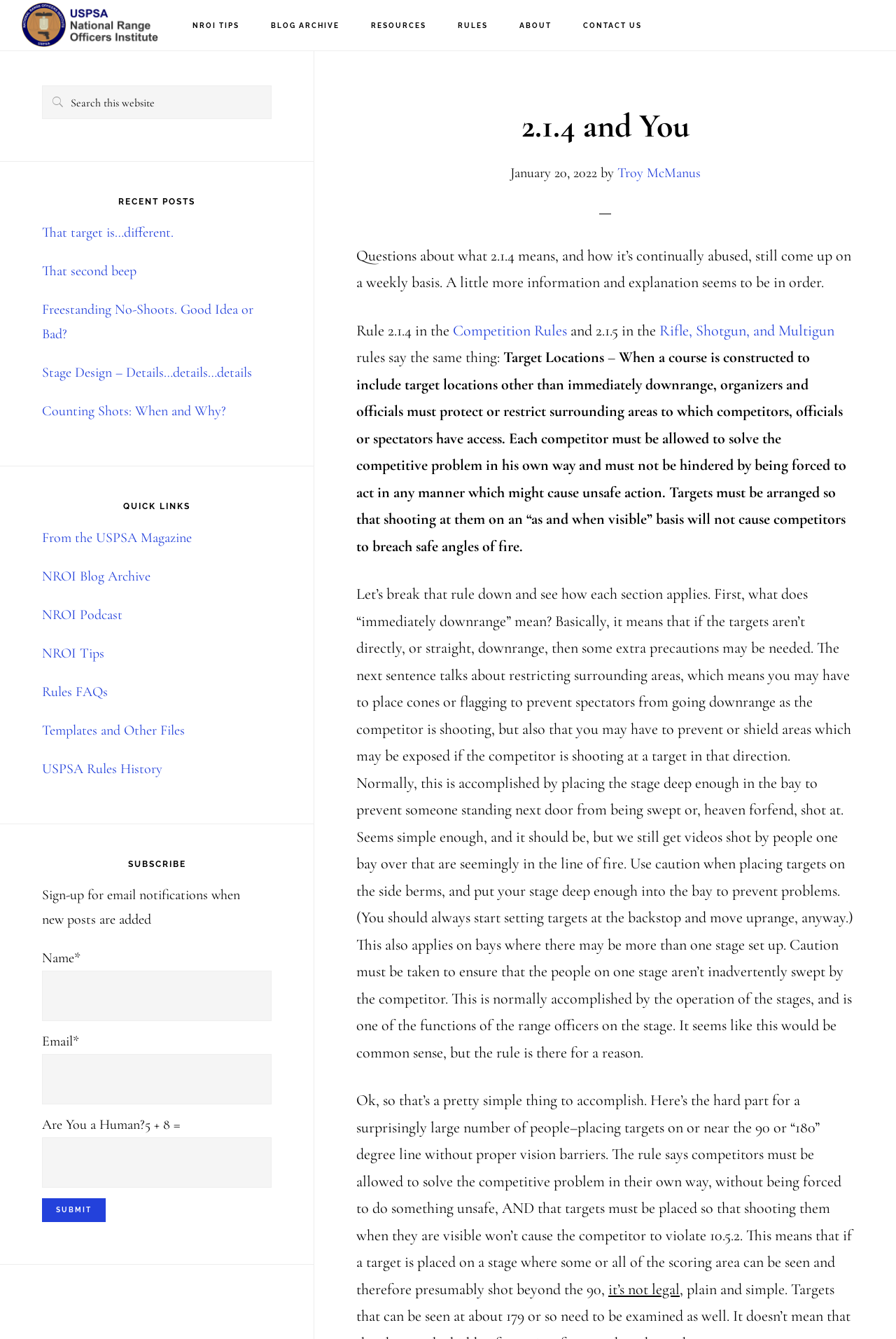Identify the bounding box coordinates of the clickable region required to complete the instruction: "Search this website". The coordinates should be given as four float numbers within the range of 0 and 1, i.e., [left, top, right, bottom].

[0.047, 0.064, 0.303, 0.089]